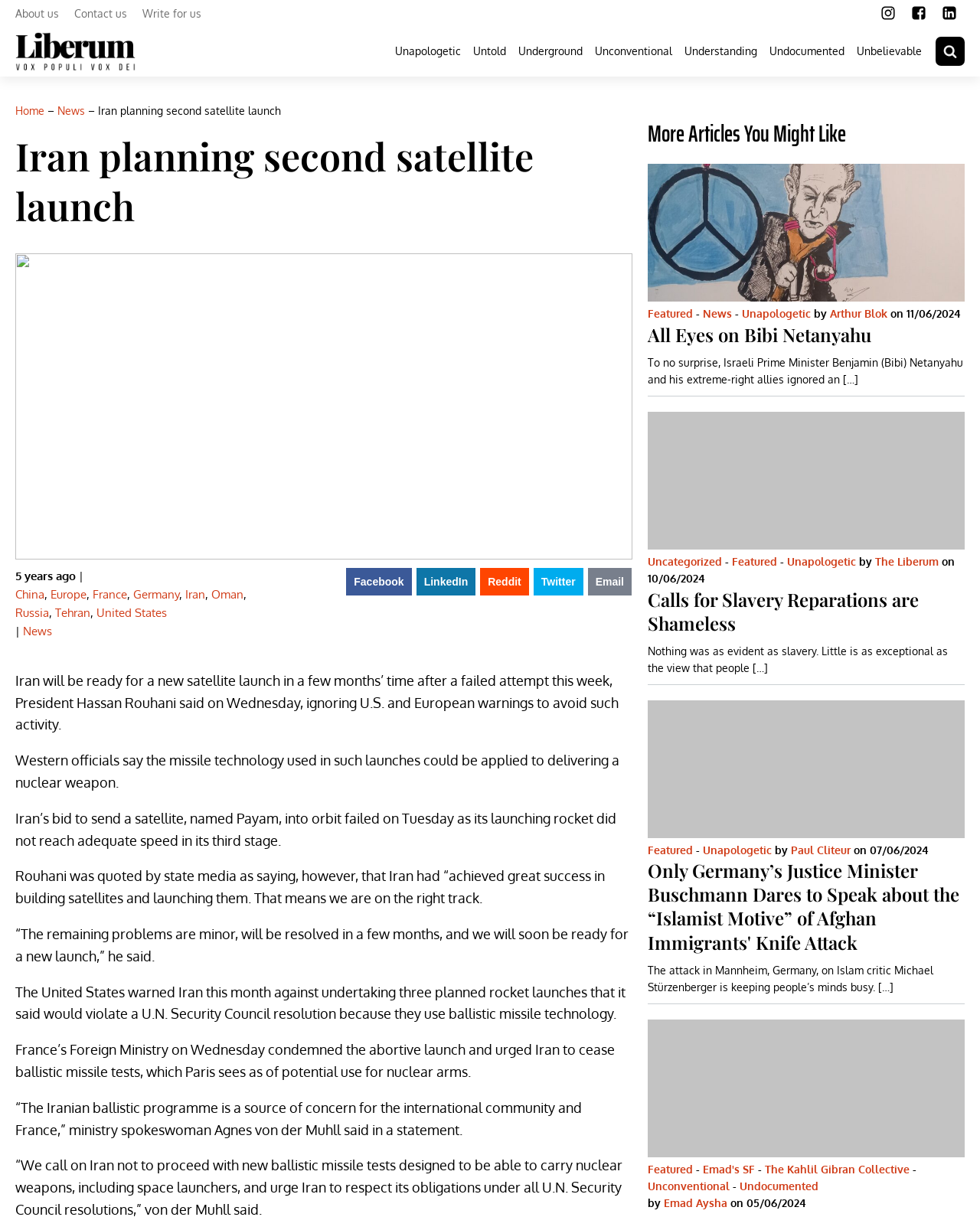Locate the bounding box of the UI element defined by this description: "About us". The coordinates should be given as four float numbers between 0 and 1, formatted as [left, top, right, bottom].

[0.008, 0.004, 0.068, 0.018]